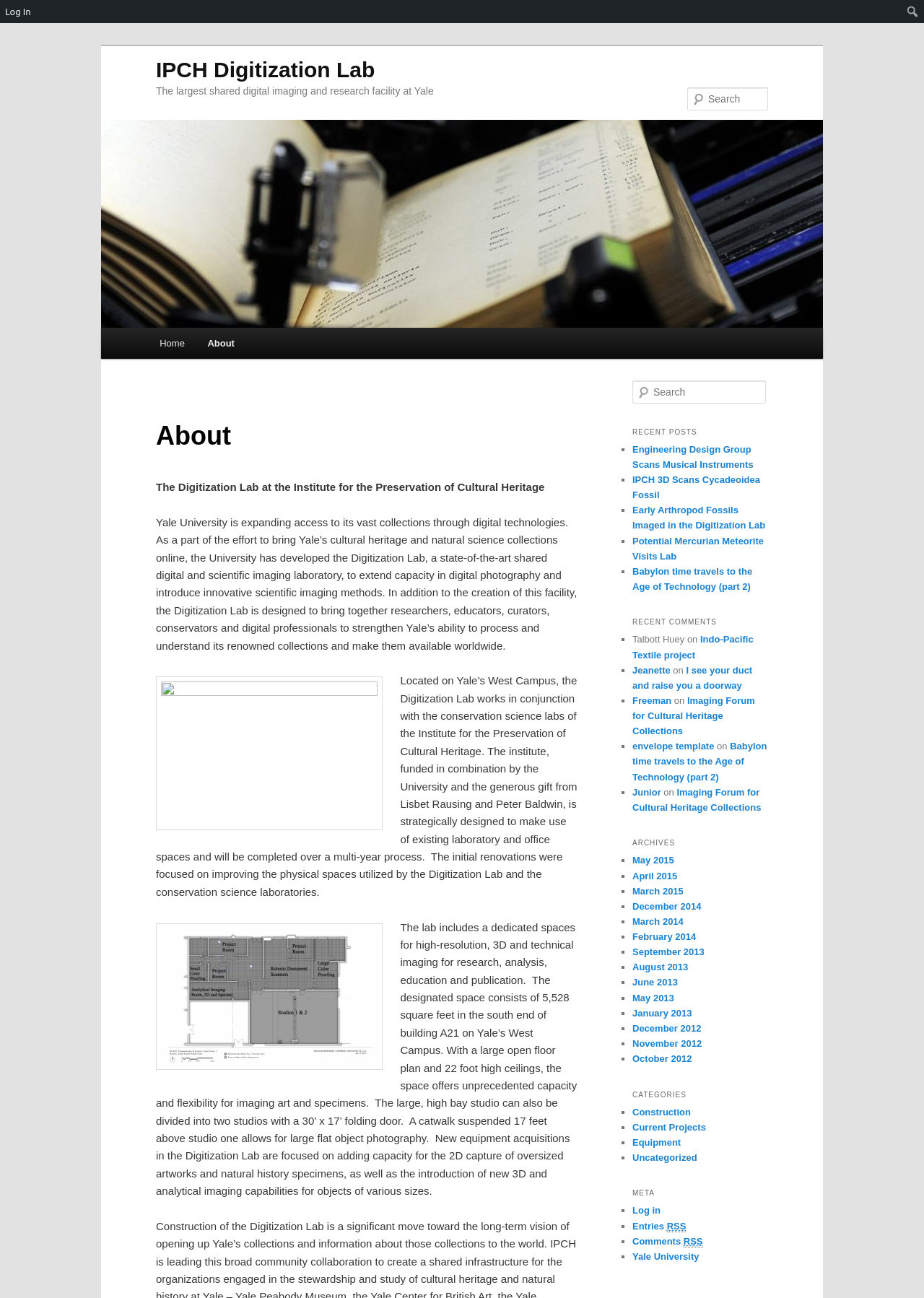Locate the bounding box coordinates of the element that should be clicked to execute the following instruction: "Click on the '... Use the Windows 11 Explorer.exe in XP?' link".

None